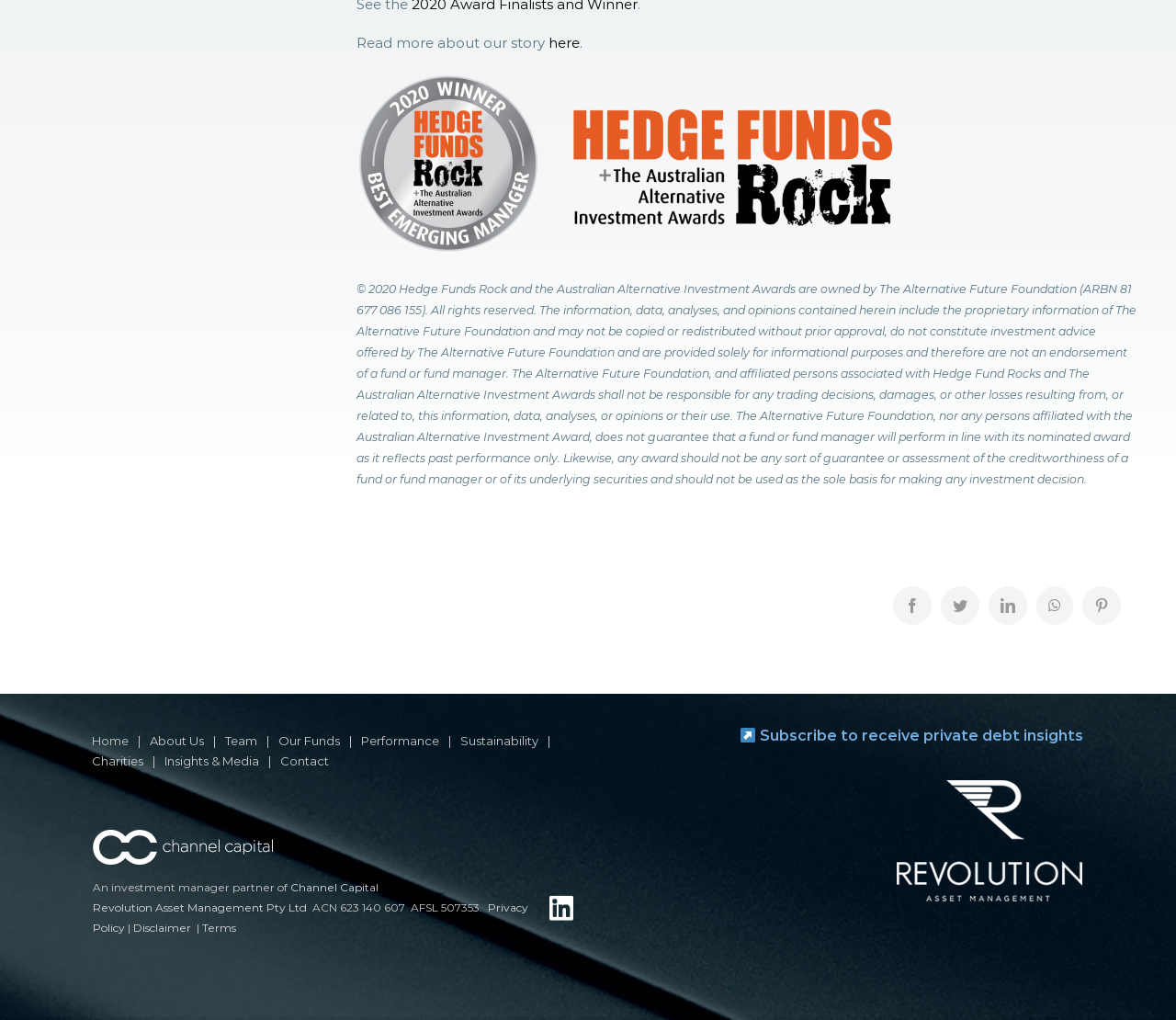Return the bounding box coordinates of the UI element that corresponds to this description: "Contact". The coordinates must be given as four float numbers in the range of 0 and 1, [left, top, right, bottom].

[0.238, 0.736, 0.28, 0.756]